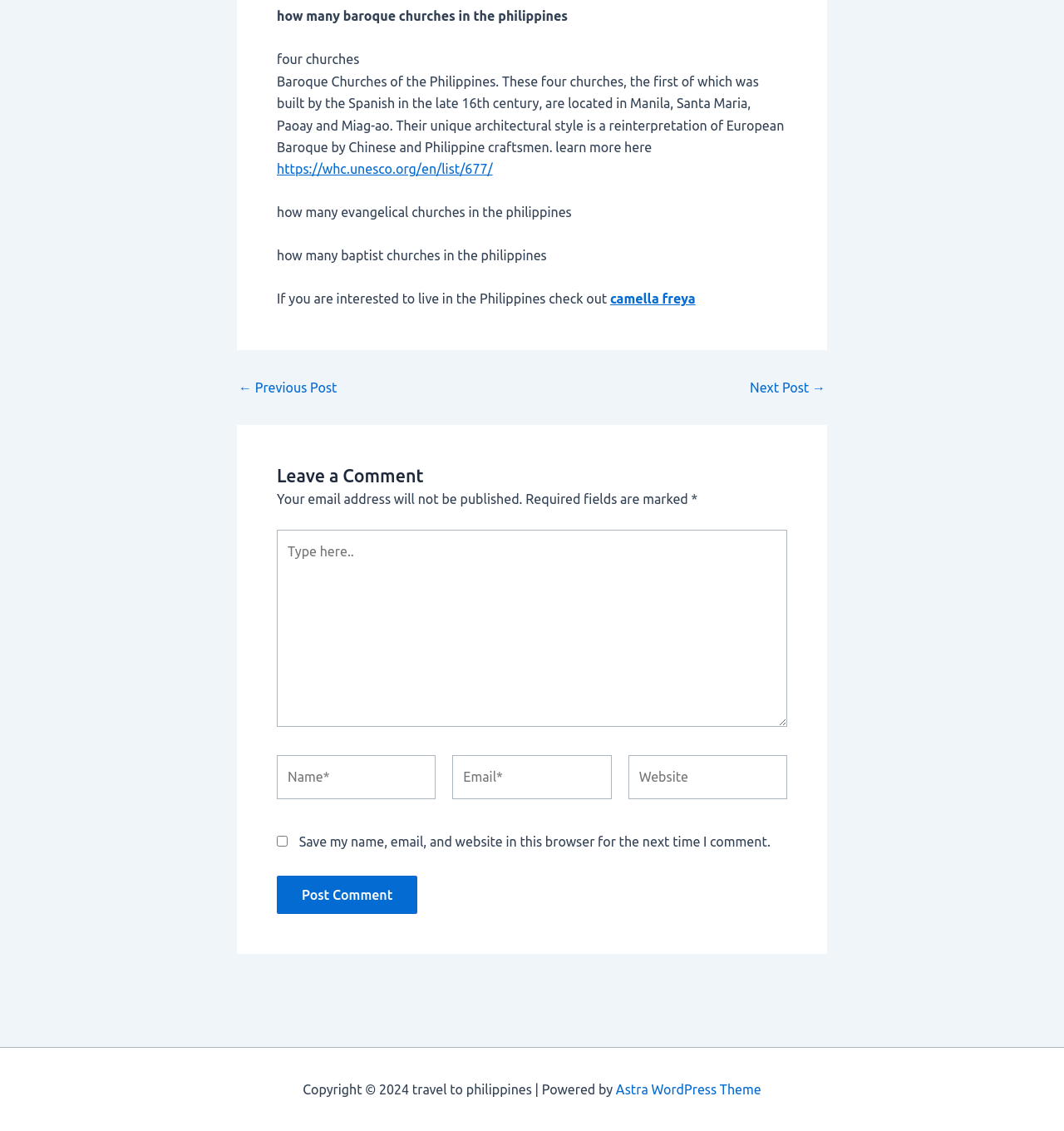Could you indicate the bounding box coordinates of the region to click in order to complete this instruction: "Click the 'Post Comment' button".

[0.26, 0.774, 0.393, 0.808]